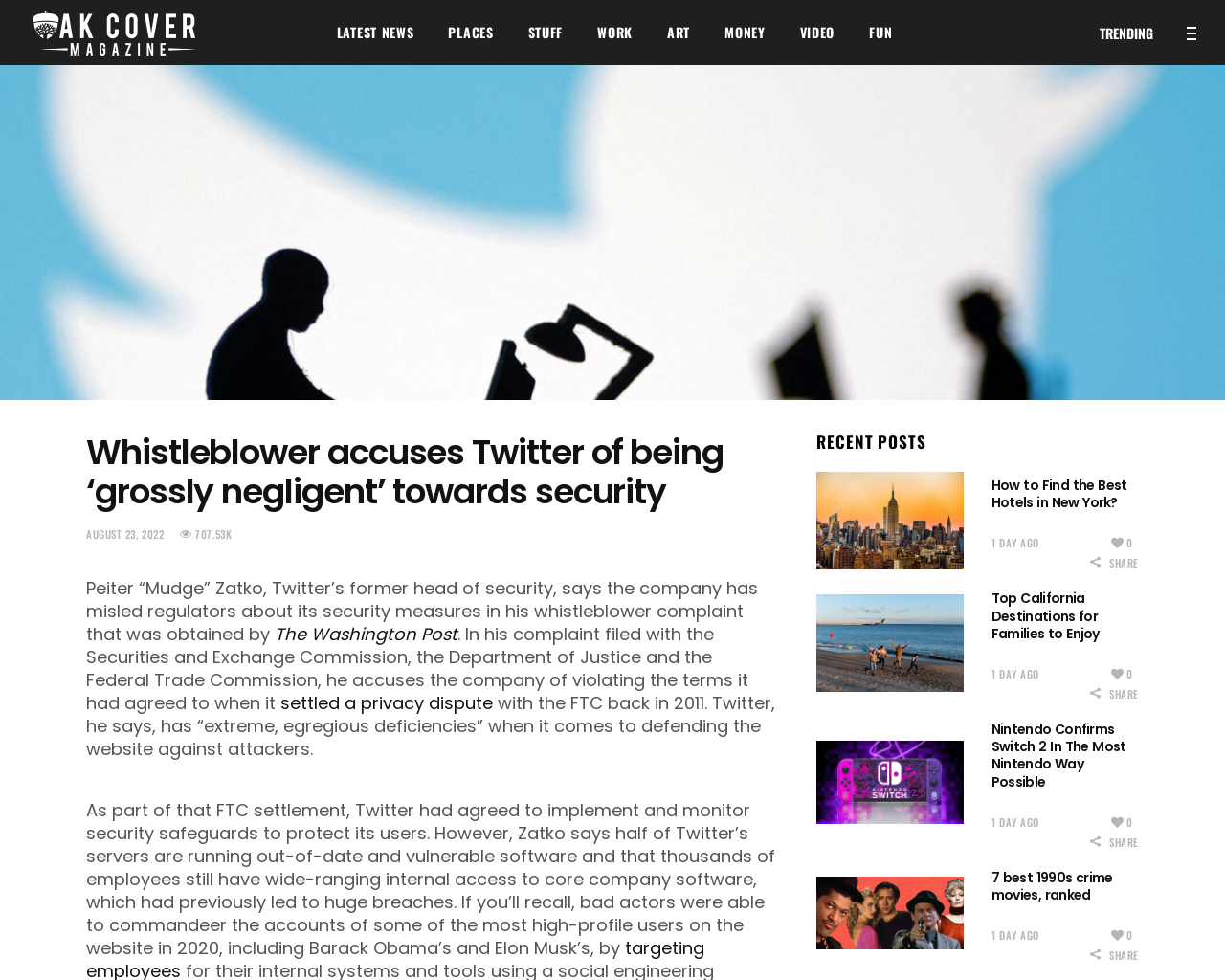Please provide a comprehensive answer to the question based on the screenshot: How many links are in the main navigation menu?

The main navigation menu is located at the top of the webpage, and it contains seven links: LATEST NEWS, PLACES, STUFF, WORK, ART, MONEY, and VIDEO.